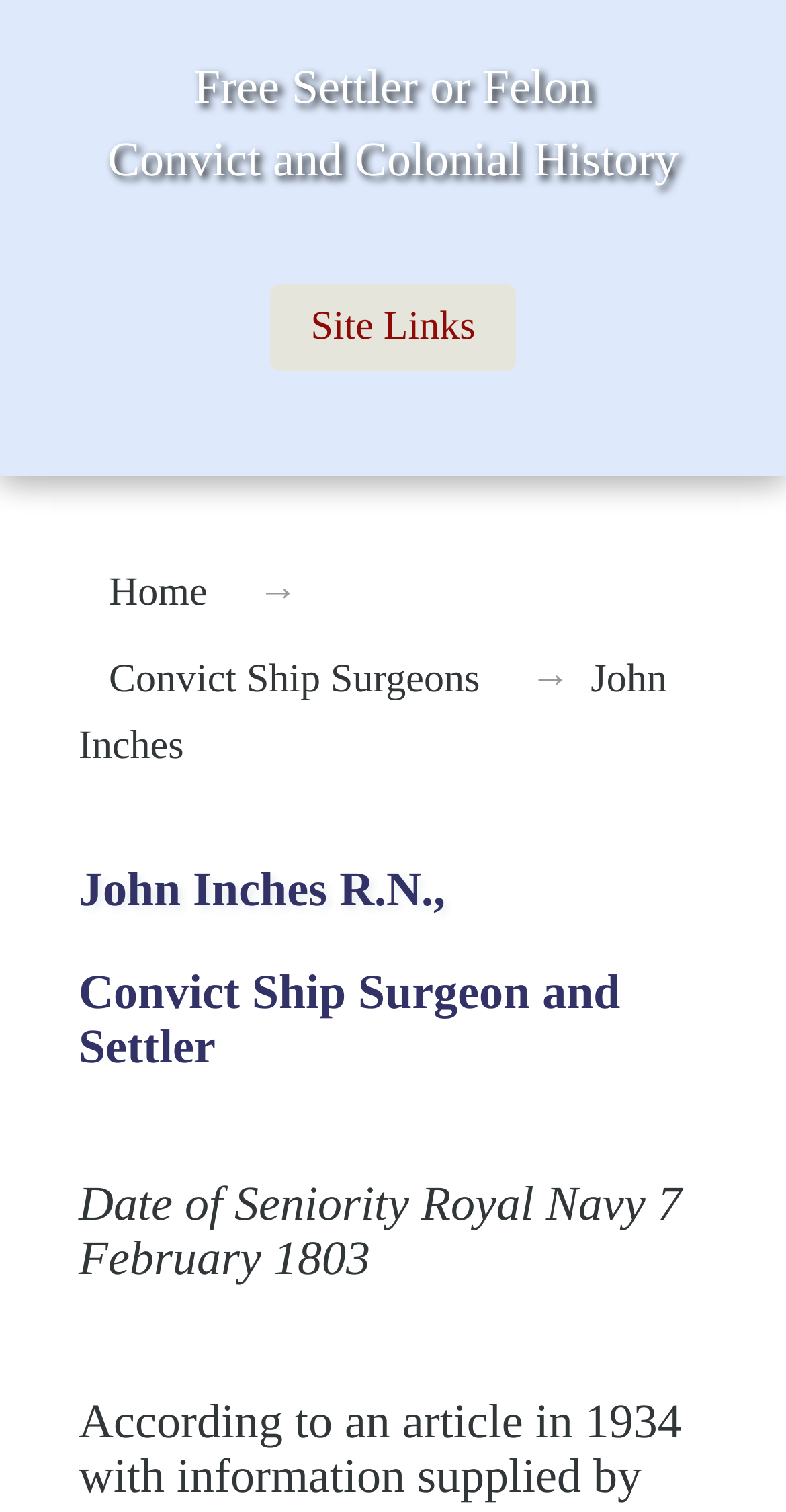Provide a short answer using a single word or phrase for the following question: 
How many headings are on the webpage?

3